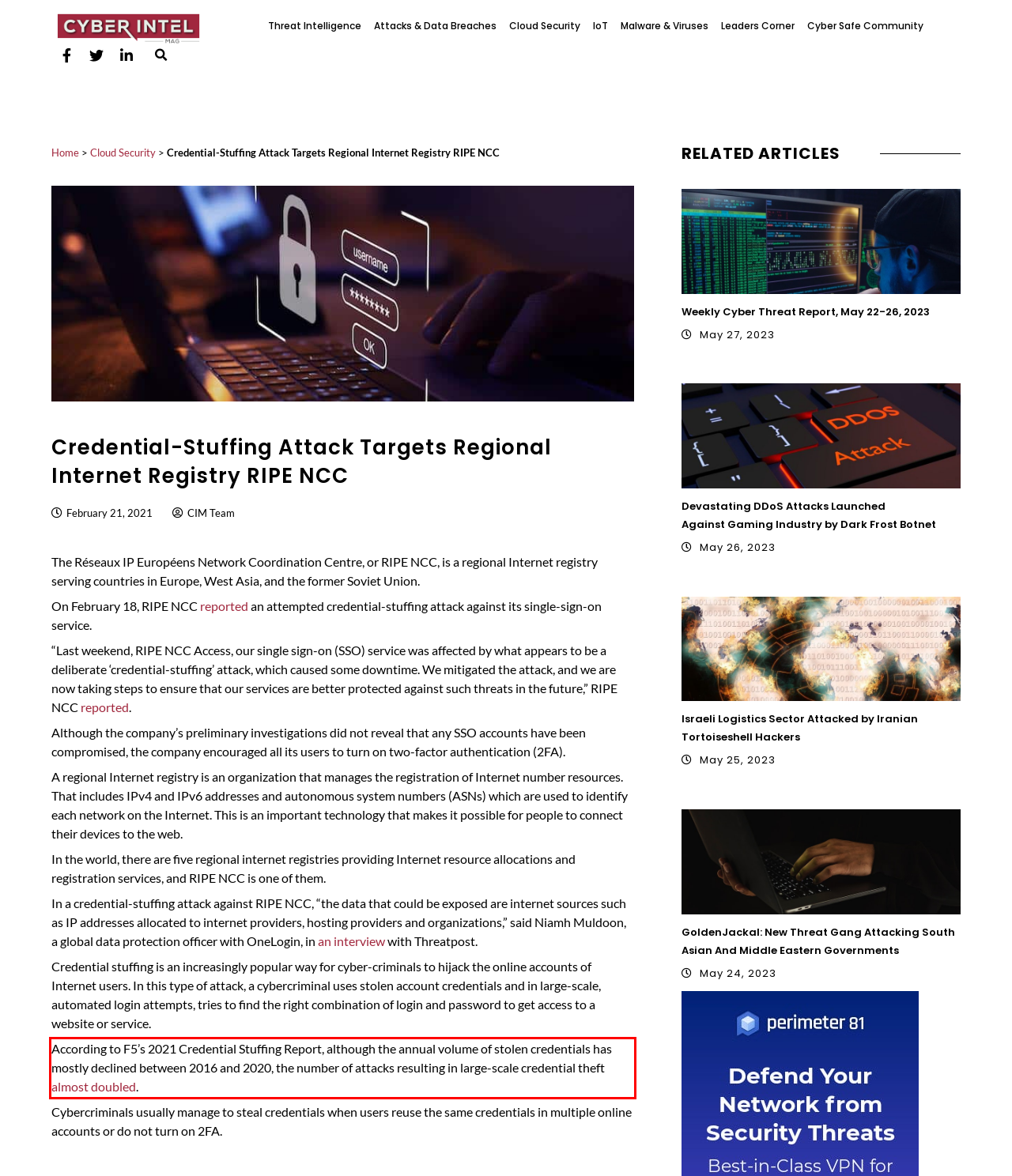Within the screenshot of a webpage, identify the red bounding box and perform OCR to capture the text content it contains.

According to F5’s 2021 Credential Stuffing Report, although the annual volume of stolen credentials has mostly declined between 2016 and 2020, the number of attacks resulting in large-scale credential theft almost doubled.